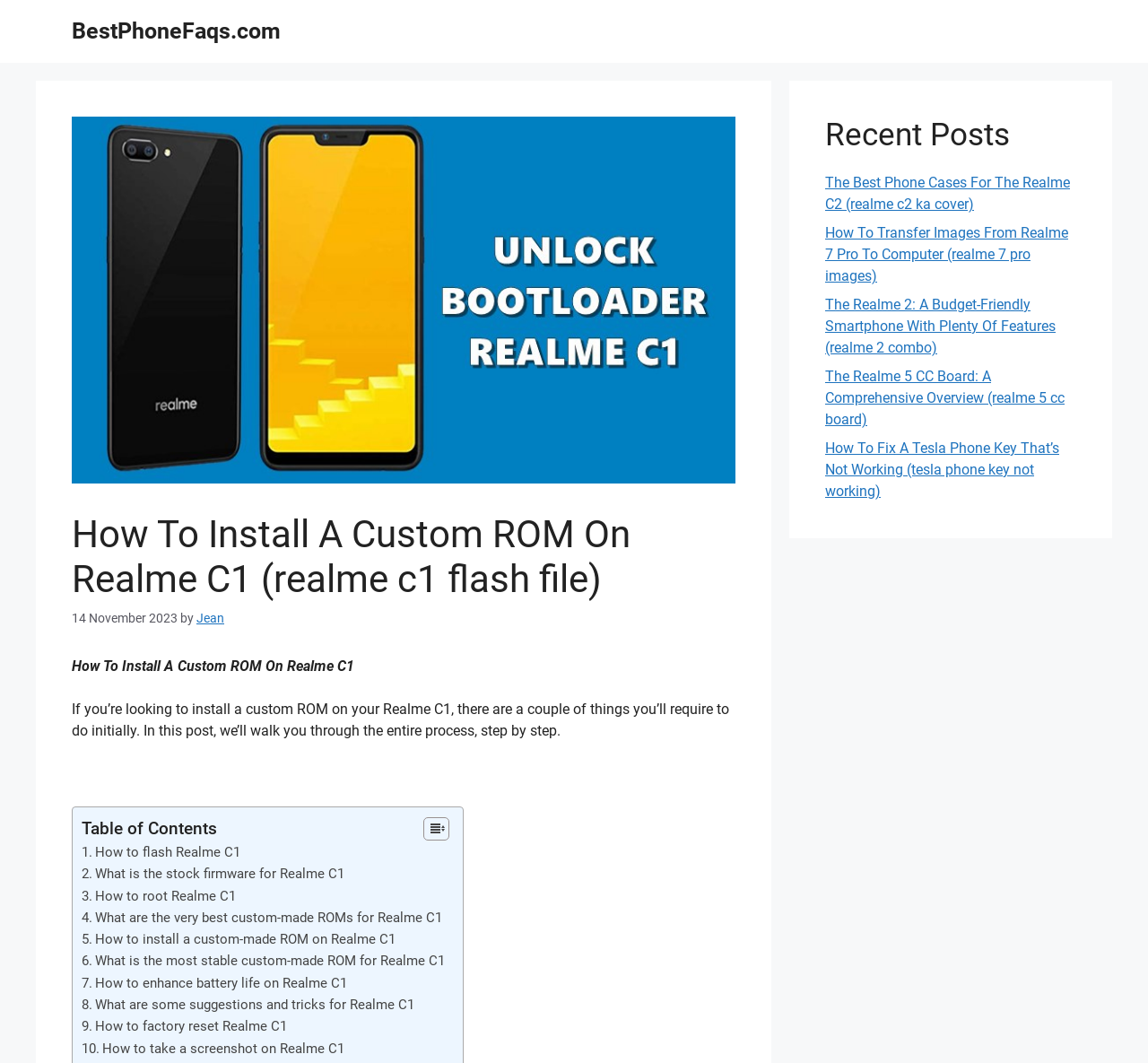Could you highlight the region that needs to be clicked to execute the instruction: "Check the table of contents"?

[0.357, 0.768, 0.388, 0.791]